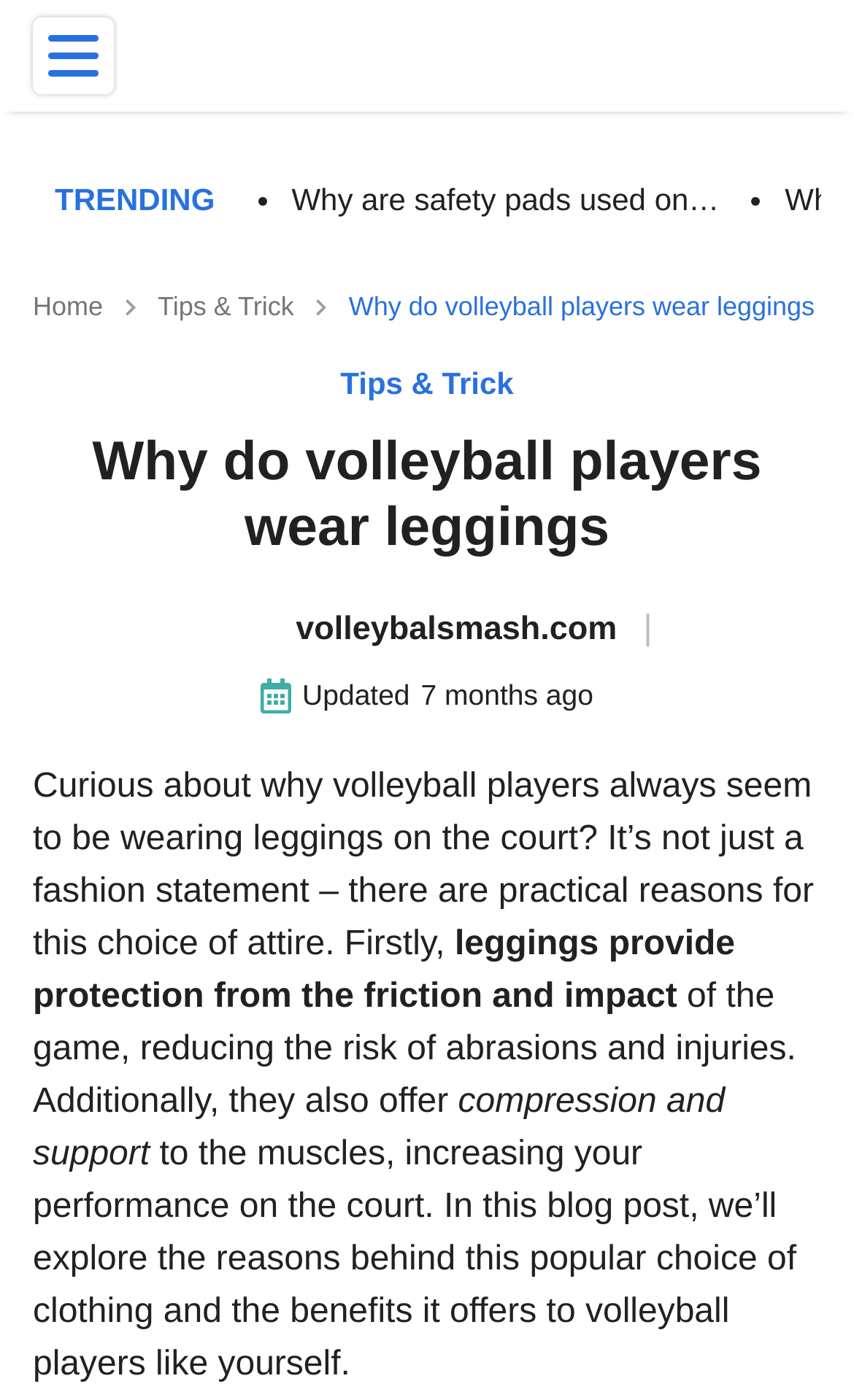What is the main topic of this webpage?
Give a detailed and exhaustive answer to the question.

Based on the webpage content, the main topic is about why volleyball players wear leggings on the court. The webpage provides explanations and reasons behind this choice of attire.